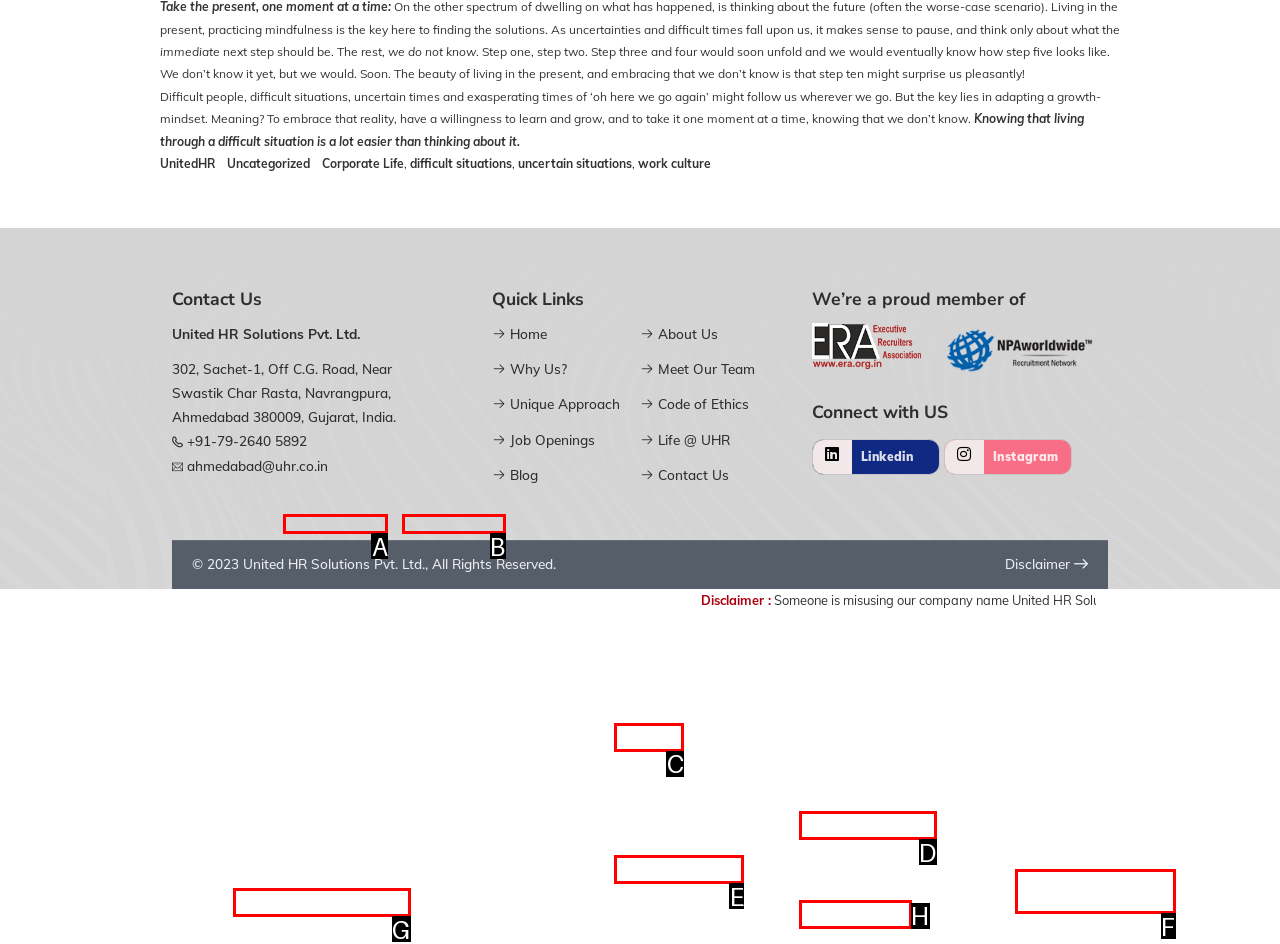Select the proper UI element to click in order to perform the following task: view Linkedin profile. Indicate your choice with the letter of the appropriate option.

F